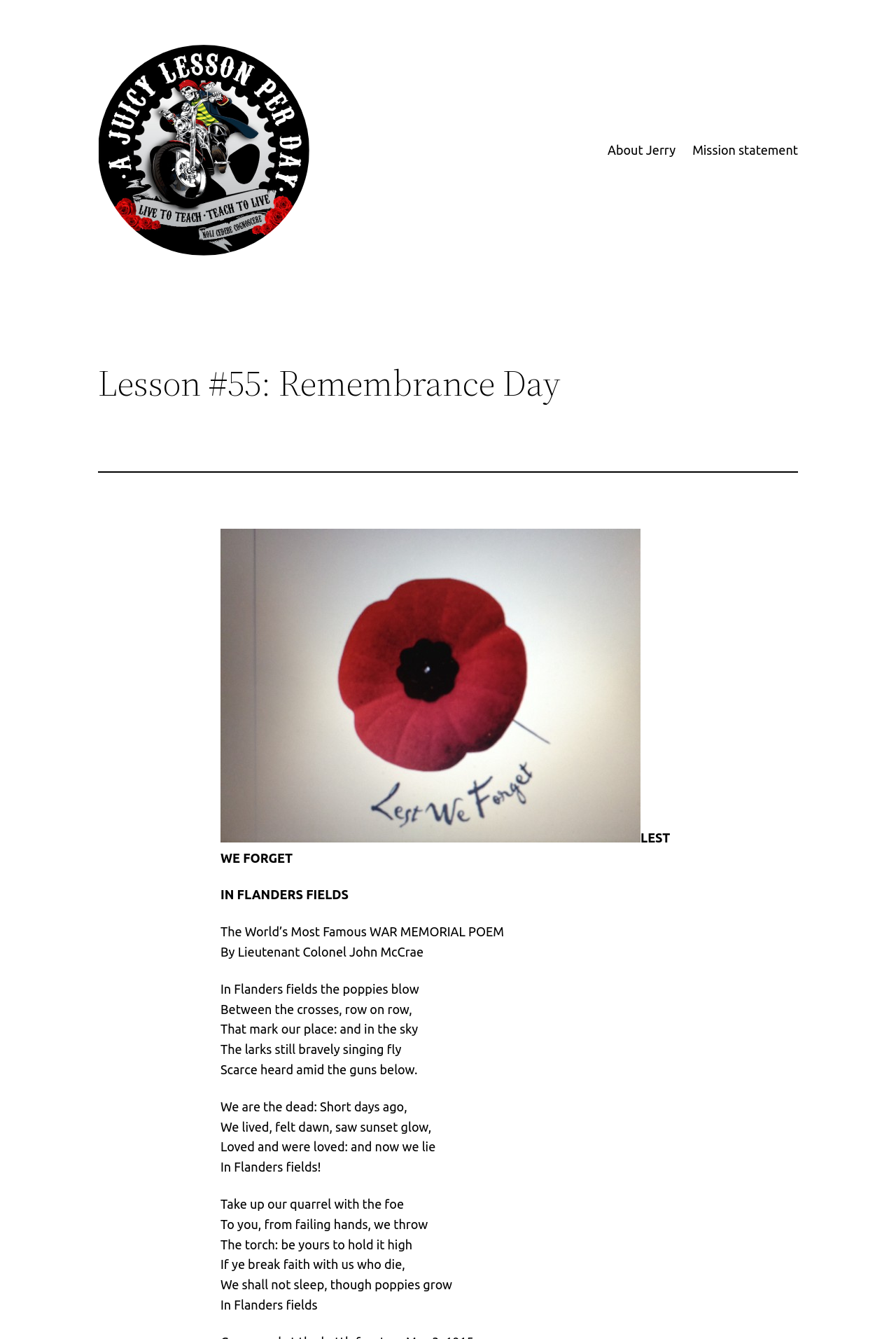What is the poem title?
Answer the question with as much detail as you can, using the image as a reference.

The poem title is 'In Flanders Fields' because the StaticText elements with IDs 51, 70, and 81 contain the text 'IN FLANDERS FIELDS', which is a repeated phrase in the poem, indicating that it is the title.